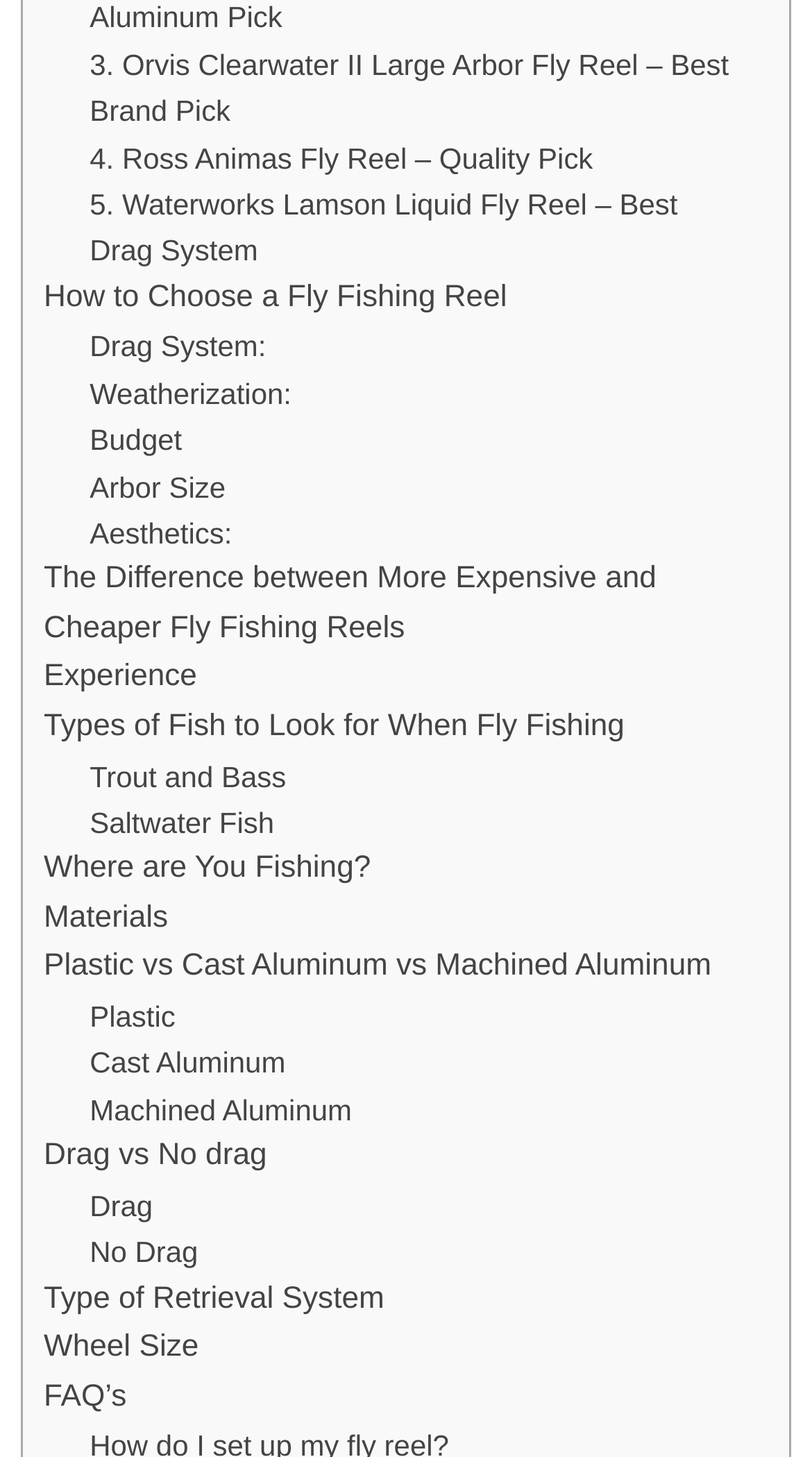Show the bounding box coordinates for the element that needs to be clicked to execute the following instruction: "Learn about the types of fish to look for when fly fishing". Provide the coordinates in the form of four float numbers between 0 and 1, i.e., [left, top, right, bottom].

[0.054, 0.483, 0.769, 0.517]